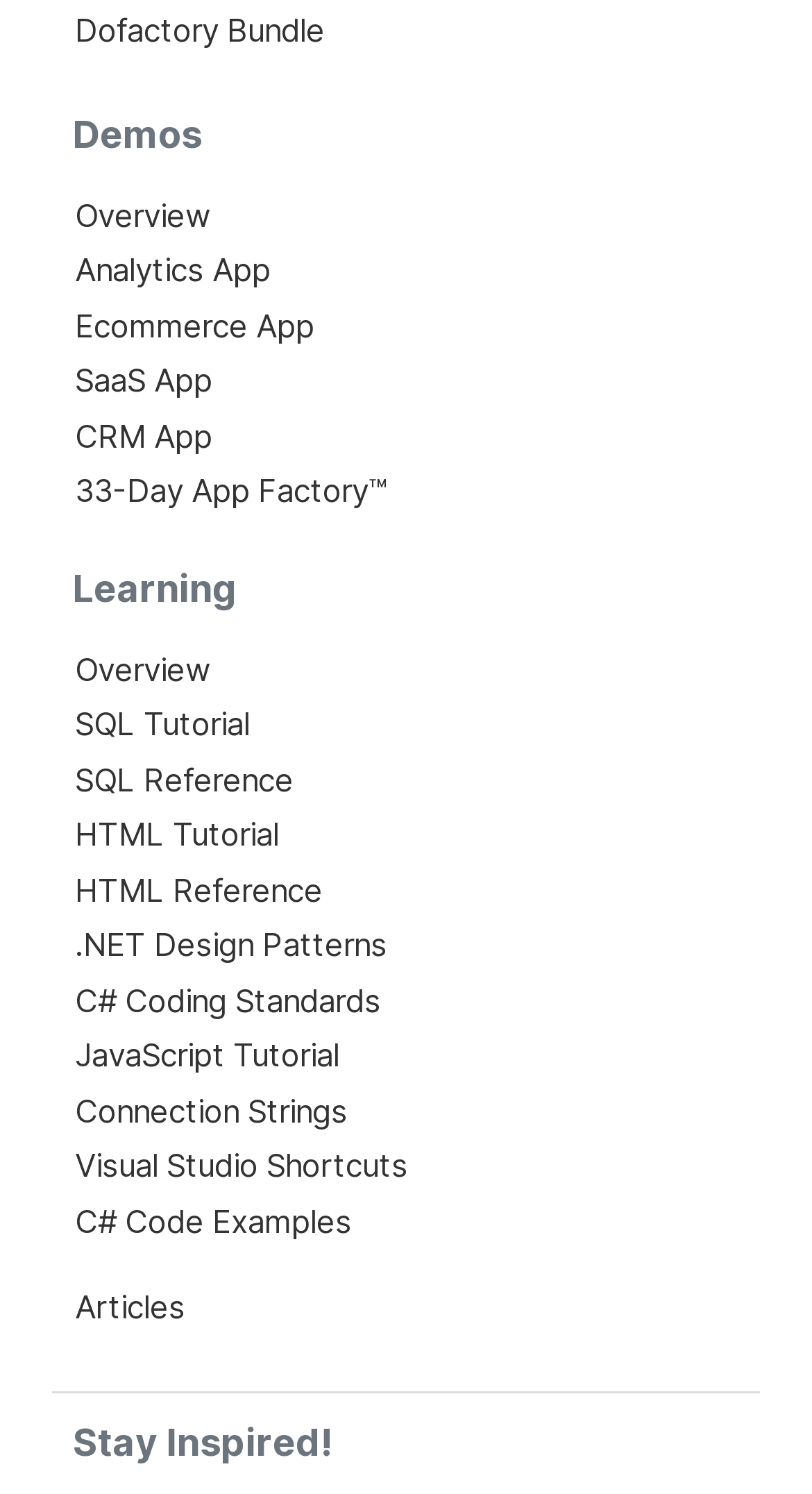Please identify the bounding box coordinates of the area I need to click to accomplish the following instruction: "view C# Code Examples".

[0.092, 0.804, 0.433, 0.83]